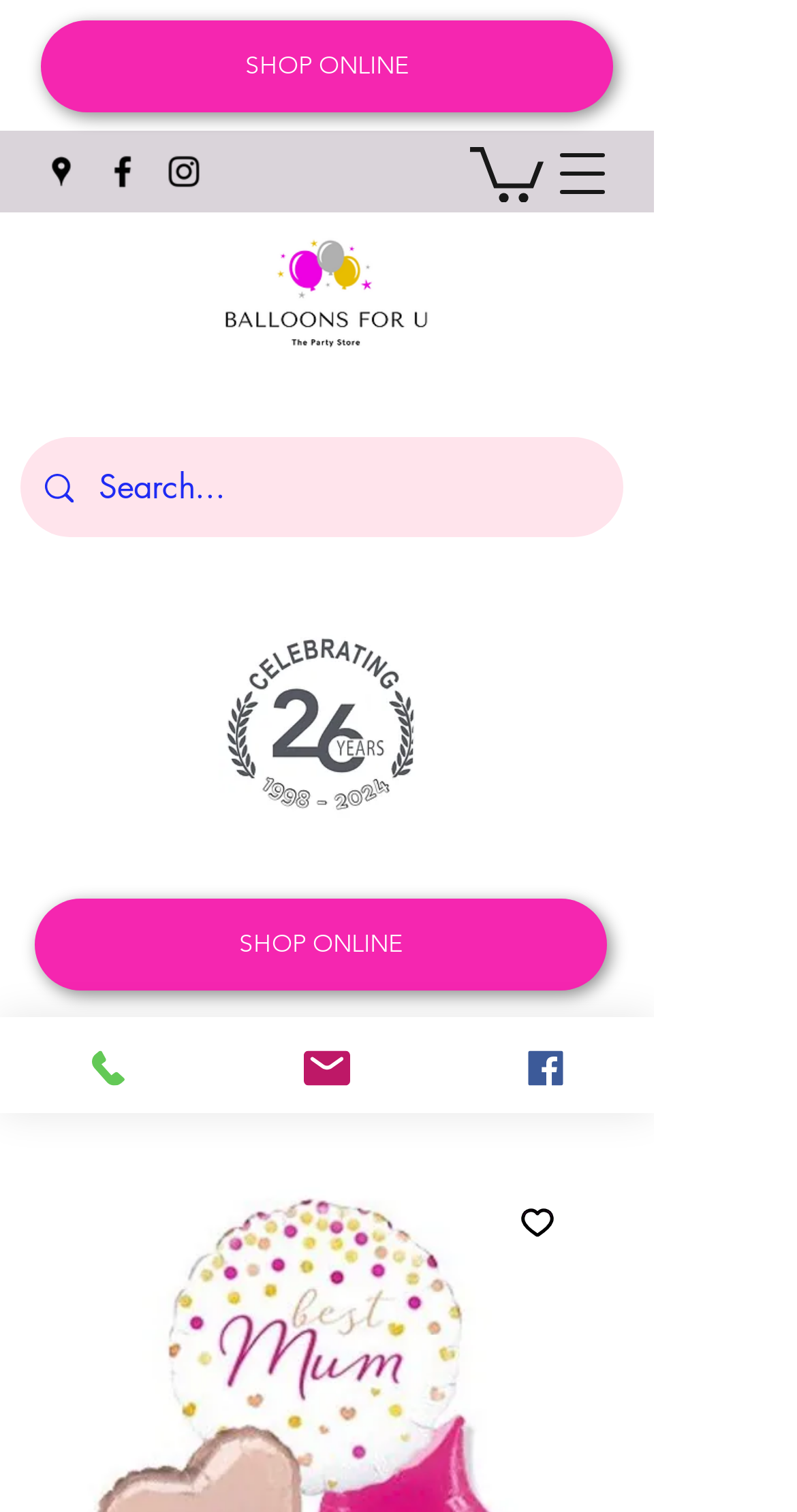What is the logo of the website?
Look at the image and answer the question using a single word or phrase.

Balloons for u new logo 2023